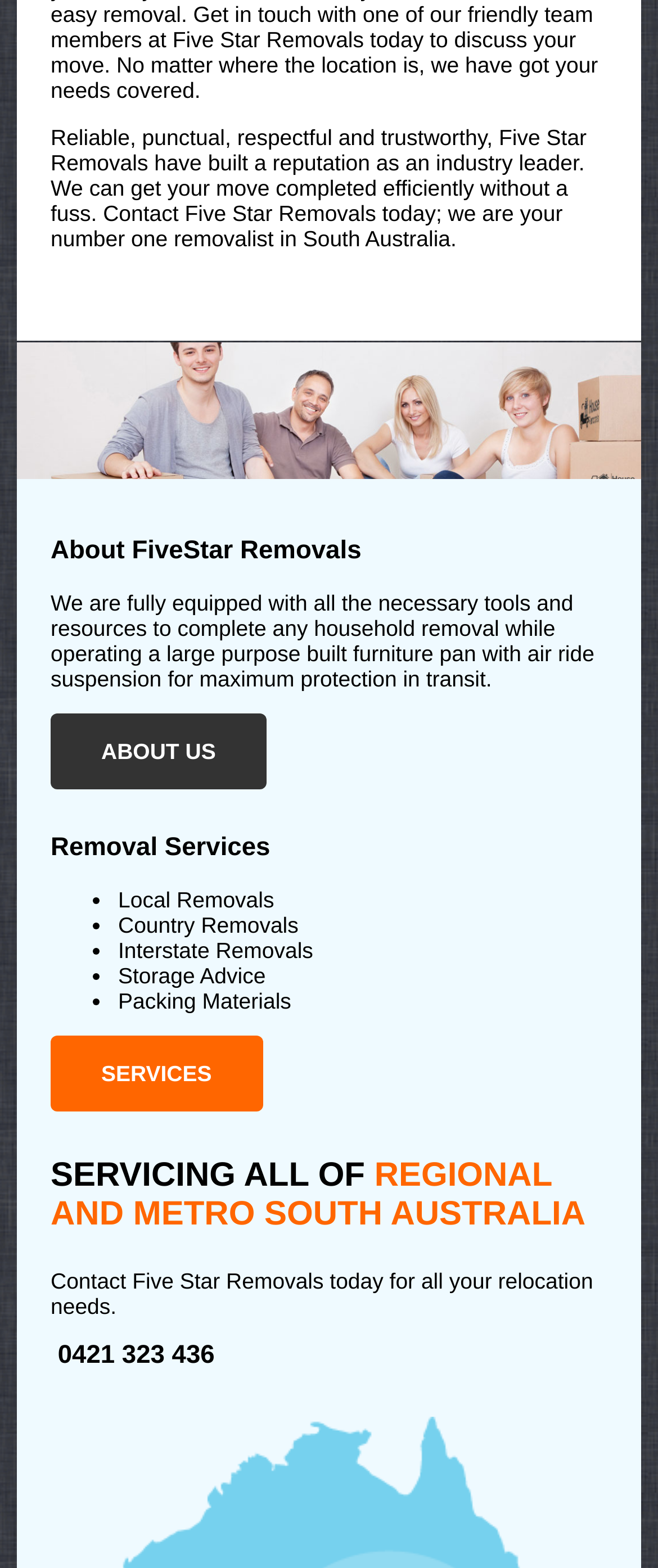What services does Five Star Removals offer?
Please give a detailed answer to the question using the information shown in the image.

The webpage lists various services offered by Five Star Removals, including local removals, country removals, interstate removals, storage advice, and packing materials, all of which fall under the category of removal services.